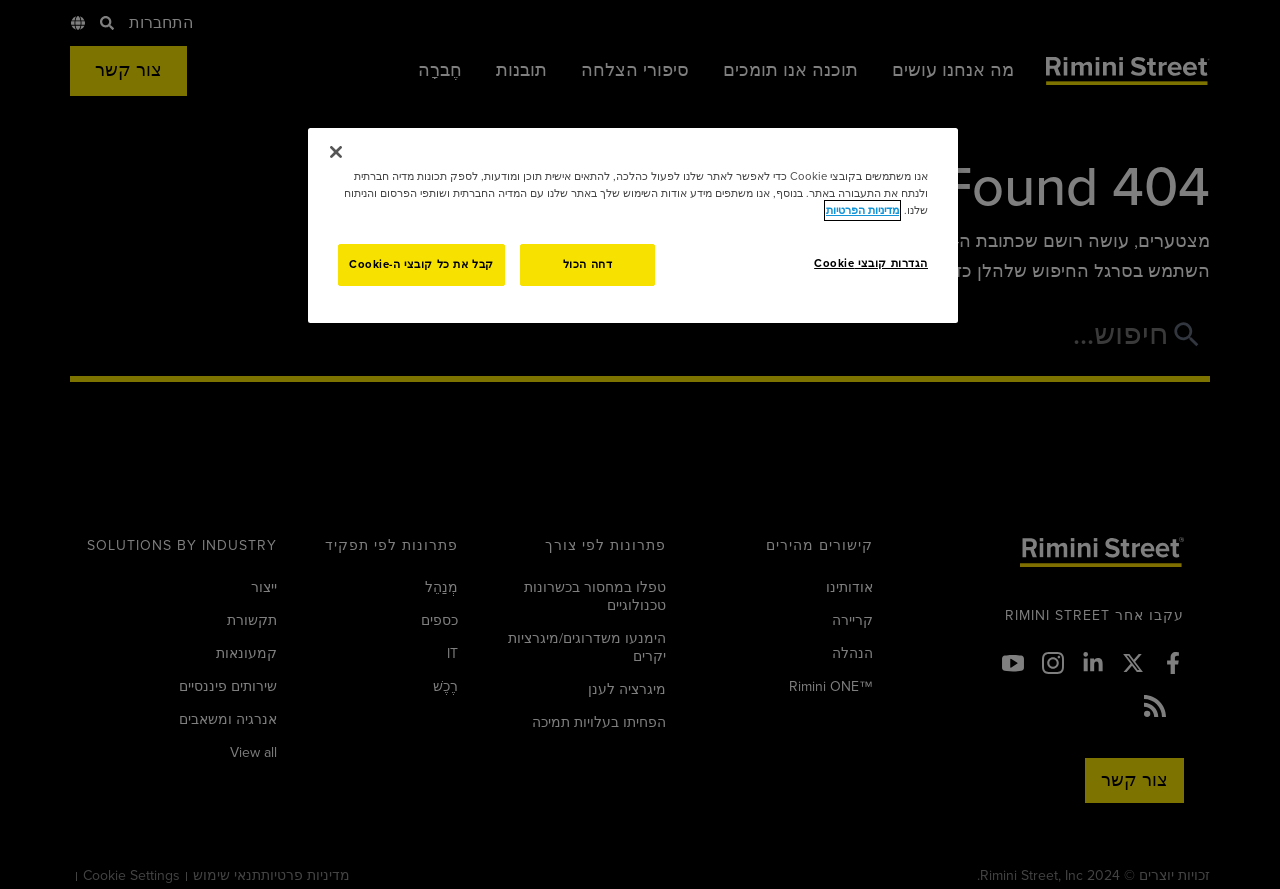What are the social media platforms listed at the bottom of the webpage?
Refer to the screenshot and deliver a thorough answer to the question presented.

I found the social media platforms by looking at the bottom of the webpage, where there are links to various social media platforms, including Facebook, Twitter, LinkedIn, Instagram, YouTube, and RSS Feed.